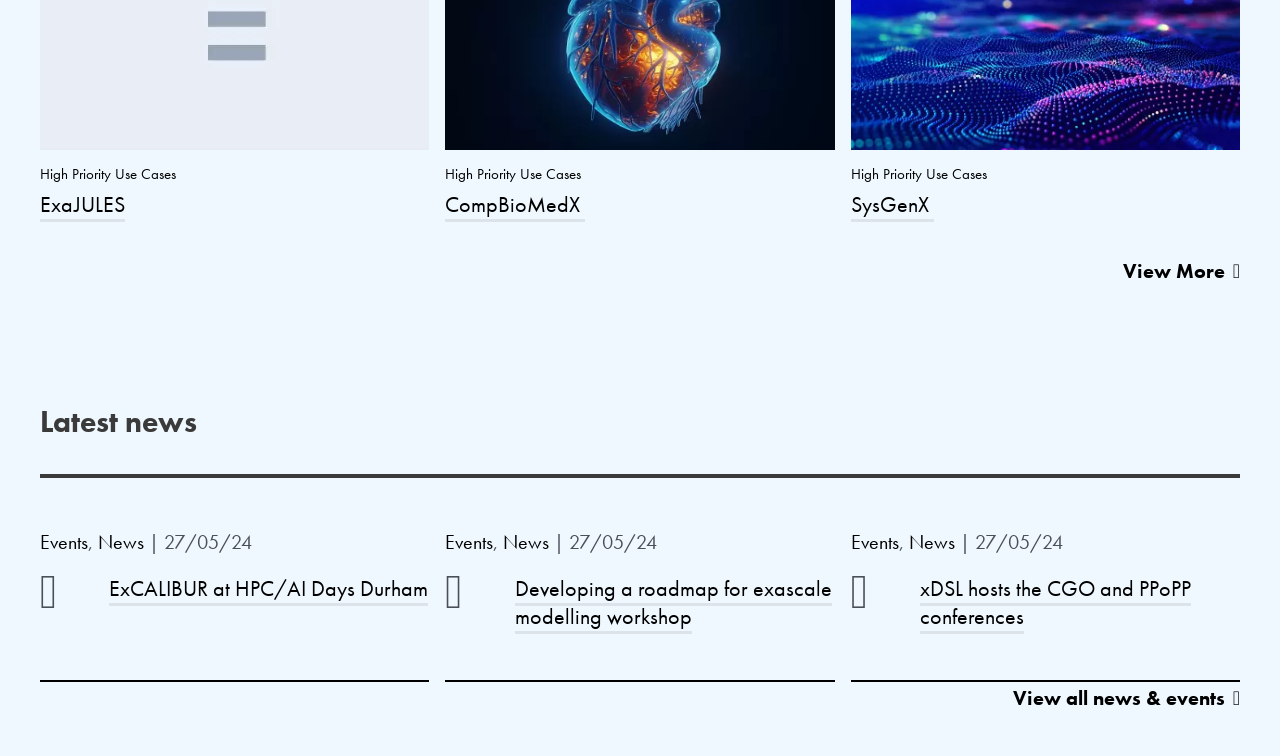Please specify the coordinates of the bounding box for the element that should be clicked to carry out this instruction: "View ExaJULES". The coordinates must be four float numbers between 0 and 1, formatted as [left, top, right, bottom].

[0.031, 0.252, 0.098, 0.294]